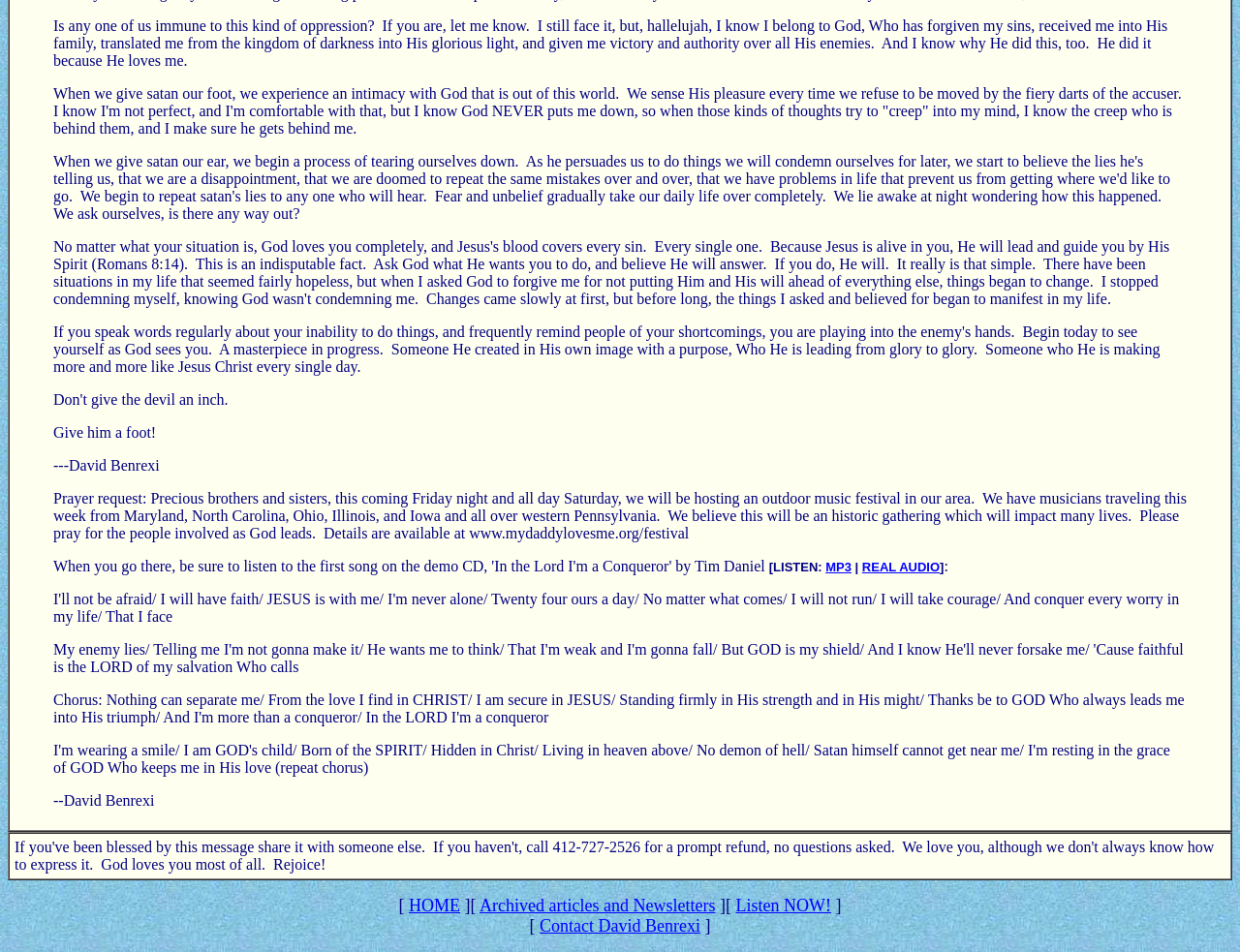Find the bounding box of the element with the following description: "Archived articles and Newsletters". The coordinates must be four float numbers between 0 and 1, formatted as [left, top, right, bottom].

[0.387, 0.941, 0.577, 0.962]